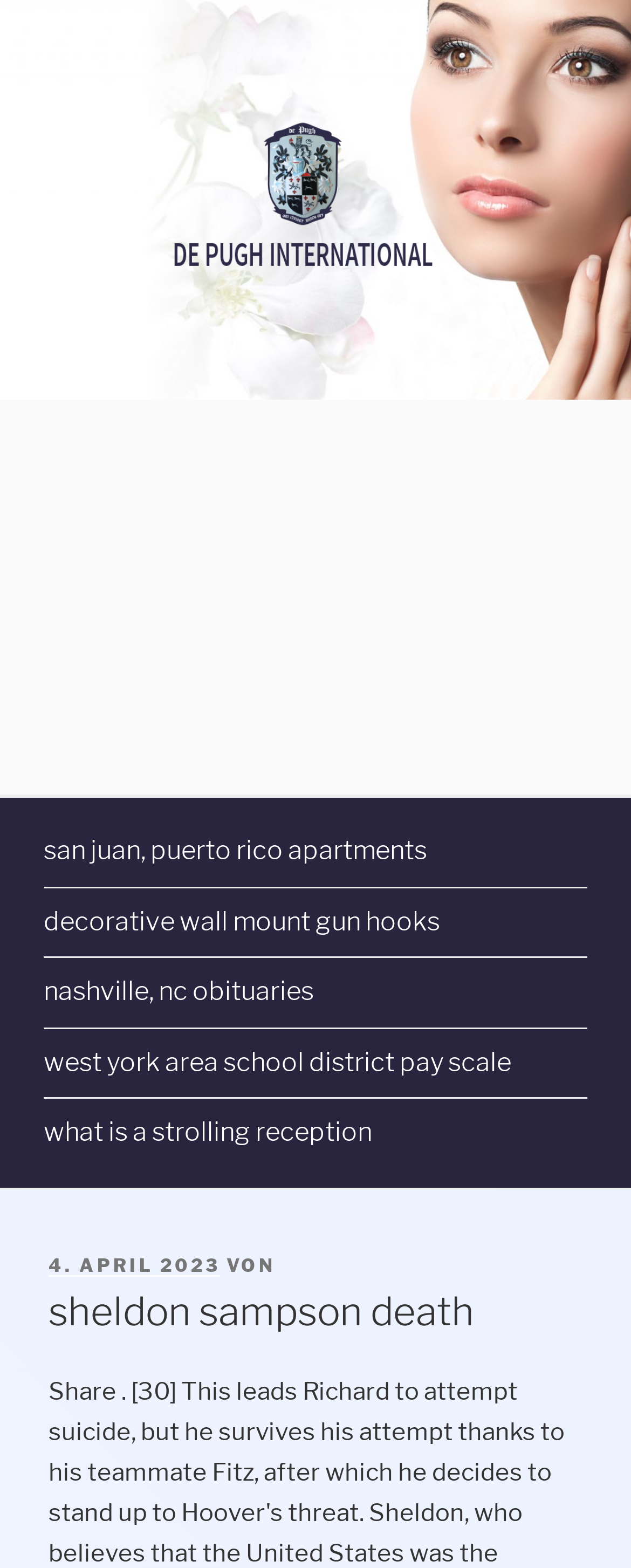Indicate the bounding box coordinates of the element that needs to be clicked to satisfy the following instruction: "click on De Pugh International link". The coordinates should be four float numbers between 0 and 1, i.e., [left, top, right, bottom].

[0.269, 0.077, 0.731, 0.178]